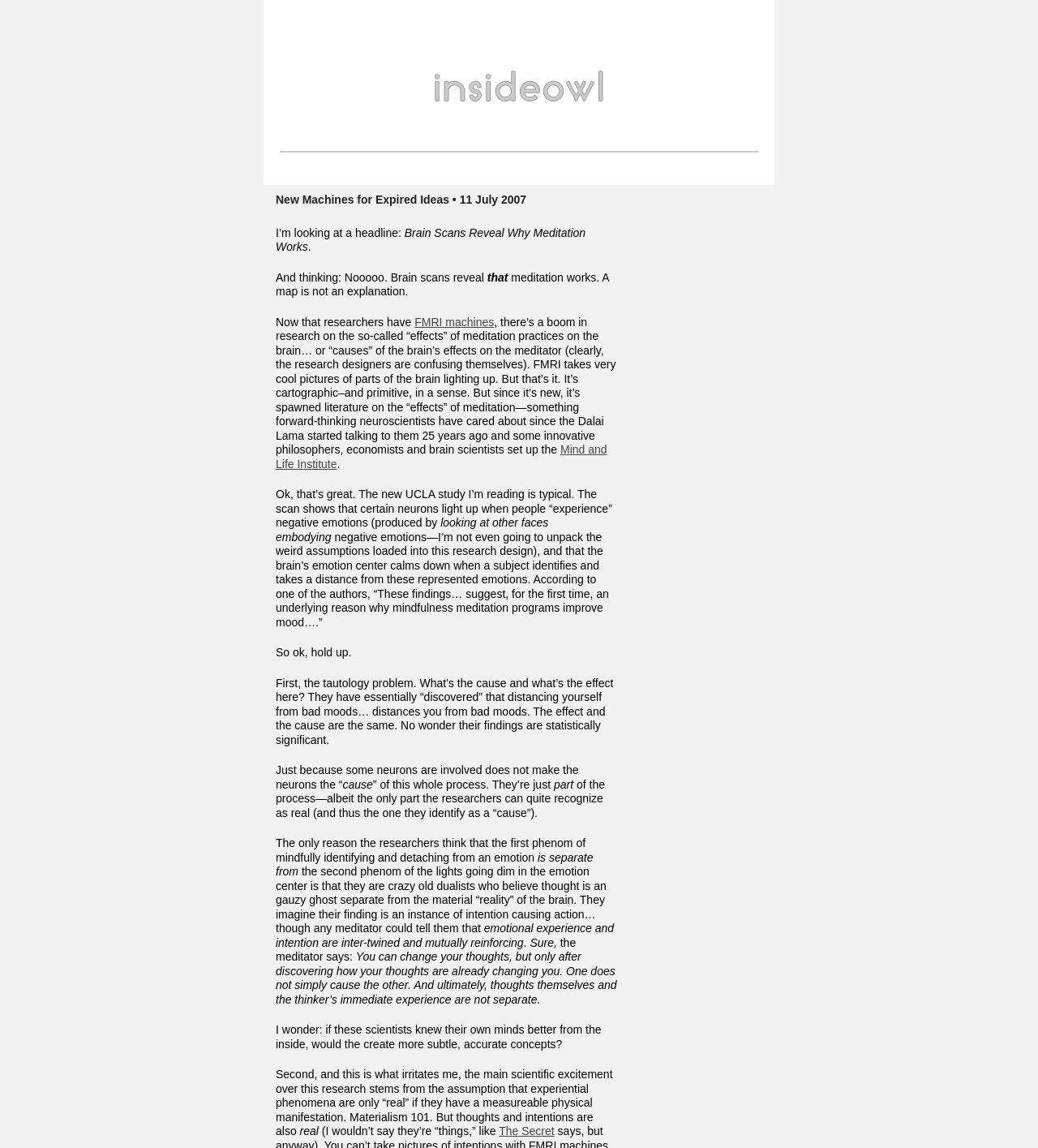Please provide a short answer using a single word or phrase for the question:
What is the author's view on the relationship between thoughts and intentions?

Inter-twined and mutually reinforcing